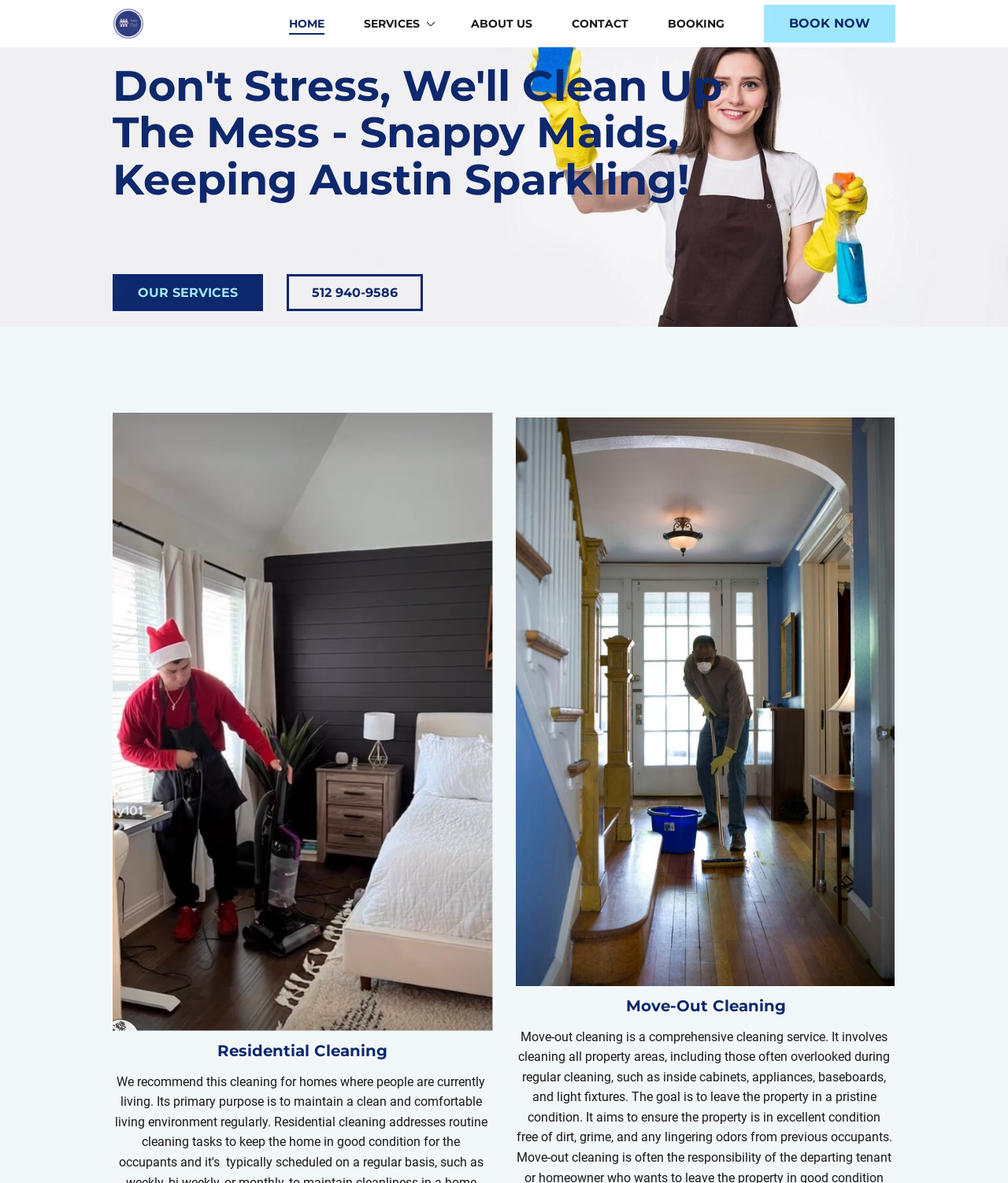Identify the bounding box coordinates of the element that should be clicked to fulfill this task: "Click HOME". The coordinates should be provided as four float numbers between 0 and 1, i.e., [left, top, right, bottom].

[0.271, 0.011, 0.338, 0.029]